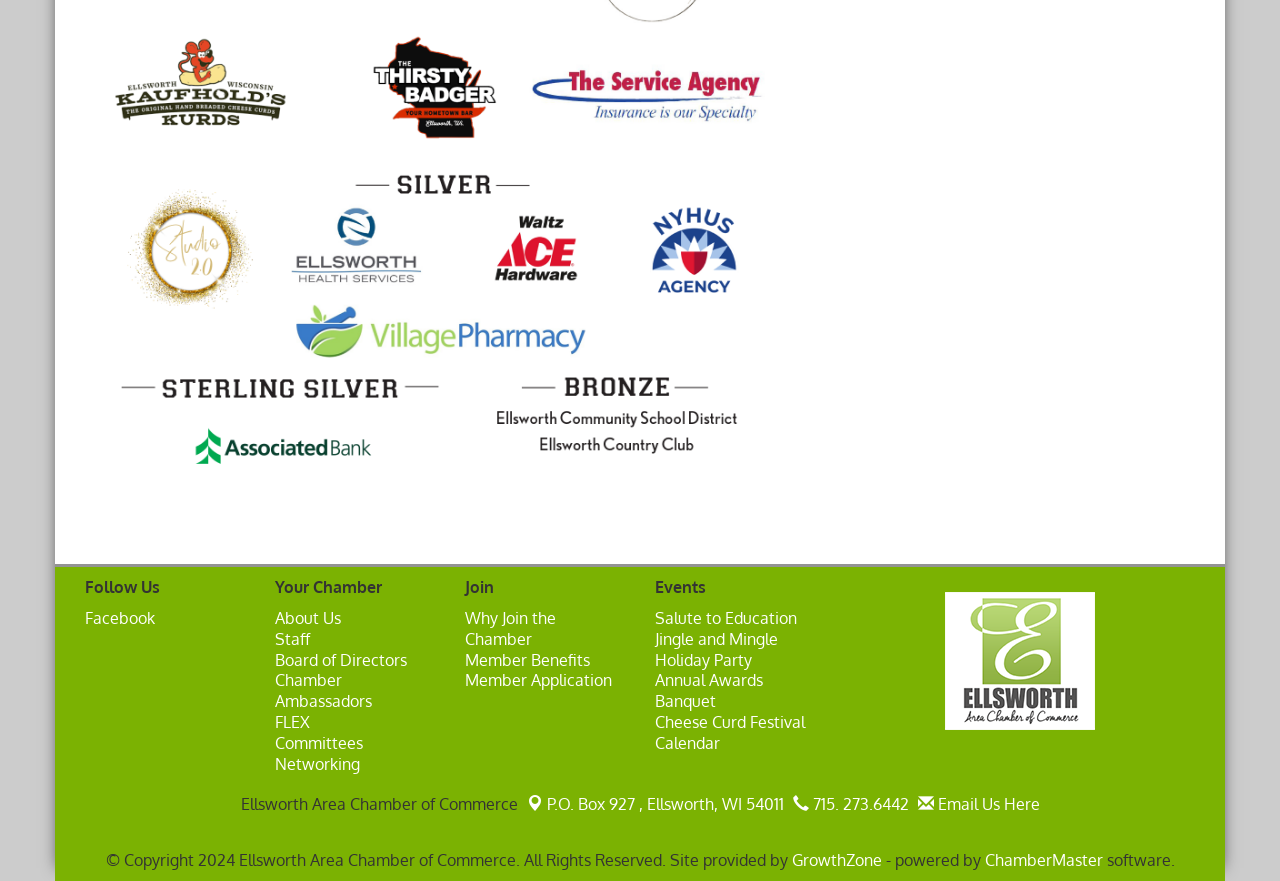Please locate the bounding box coordinates of the region I need to click to follow this instruction: "Email the Ellsworth Area Chamber of Commerce".

[0.713, 0.902, 0.812, 0.924]